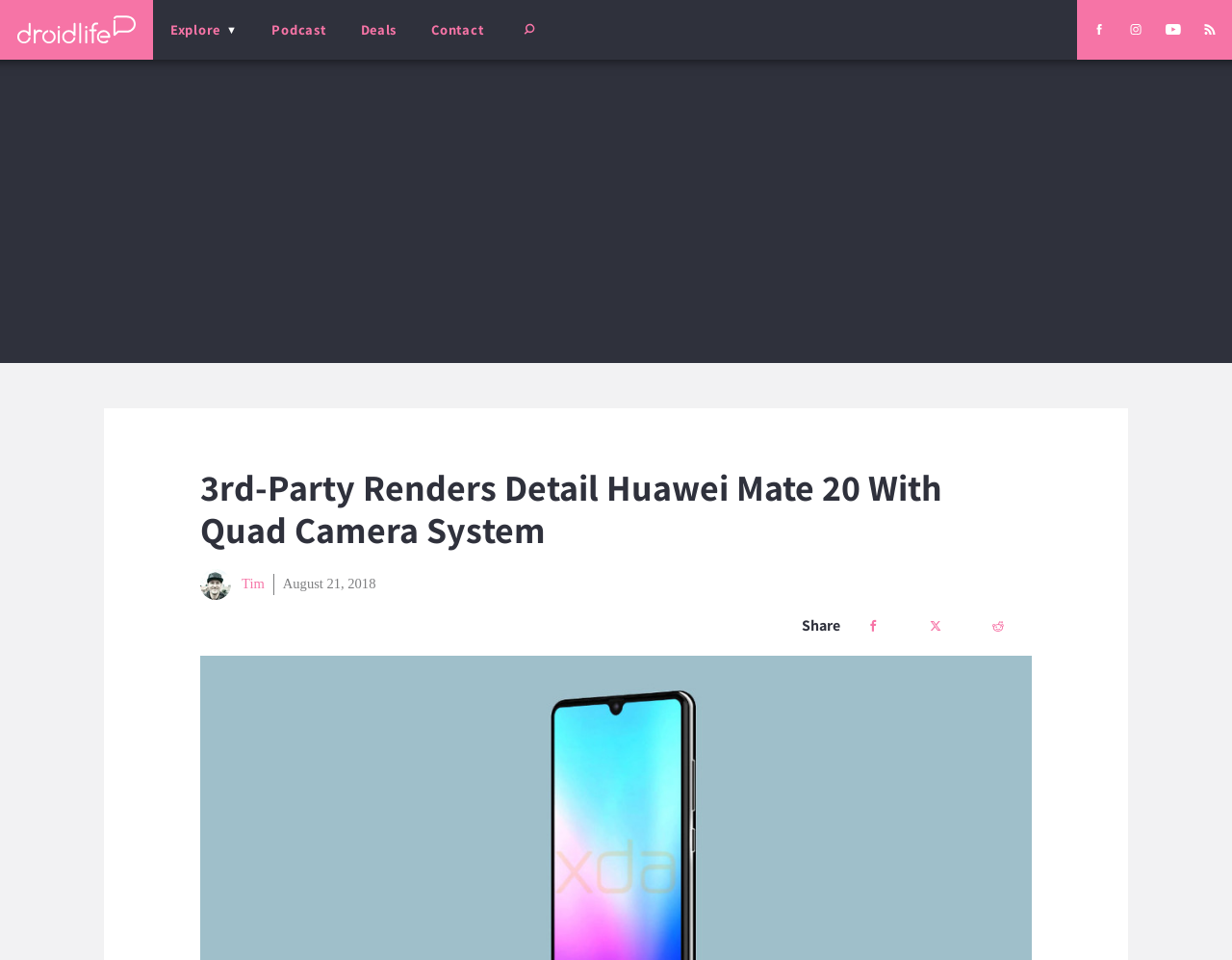Find and provide the bounding box coordinates for the UI element described here: "alt="Droid Life"". The coordinates should be given as four float numbers between 0 and 1: [left, top, right, bottom].

[0.0, 0.0, 0.124, 0.062]